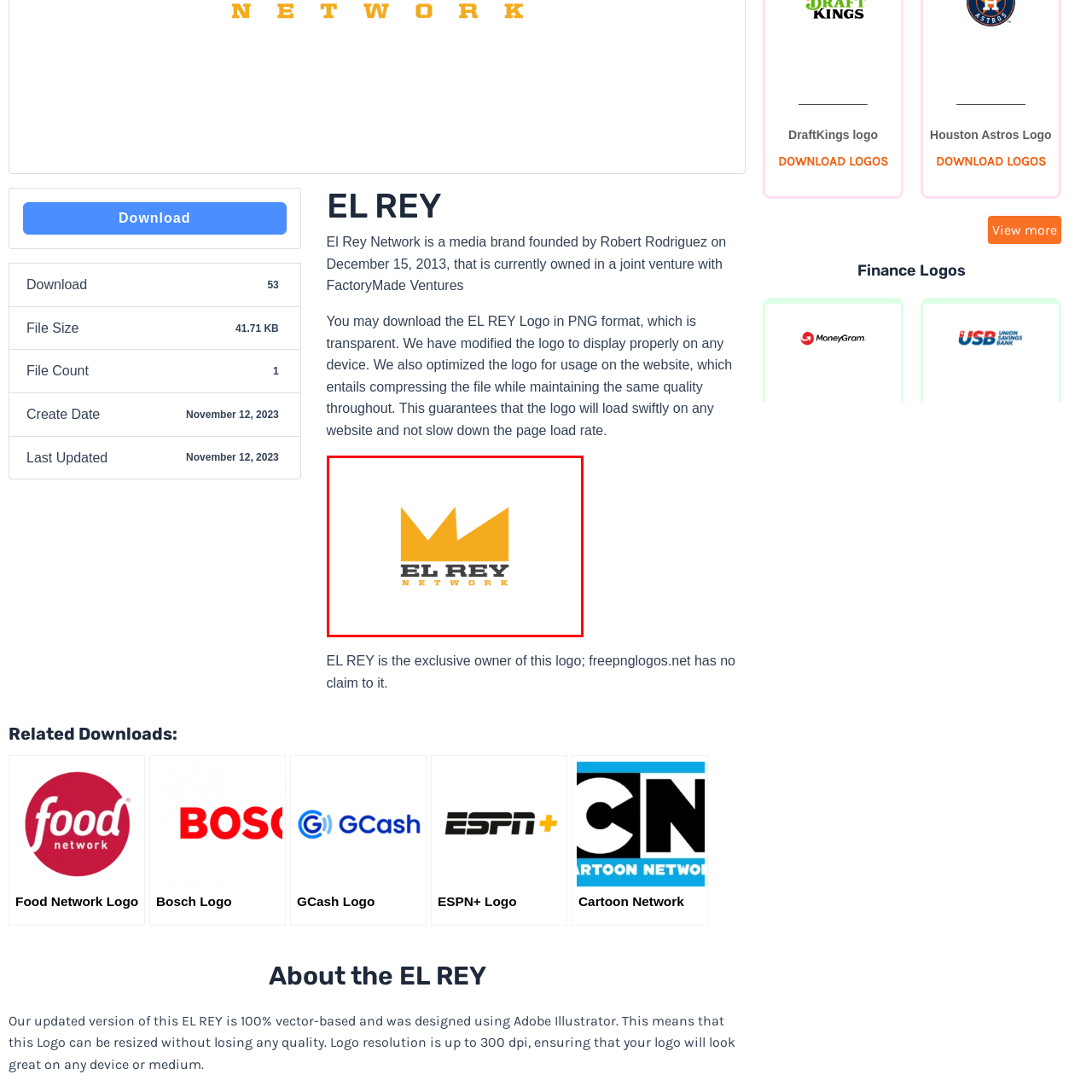What is written below the crown?
Inspect the image inside the red bounding box and answer the question with as much detail as you can.

Below the crown shape in the logo, the words 'EL REY' are prominently displayed in bold, stylized typography, resonating with a modern aesthetic.